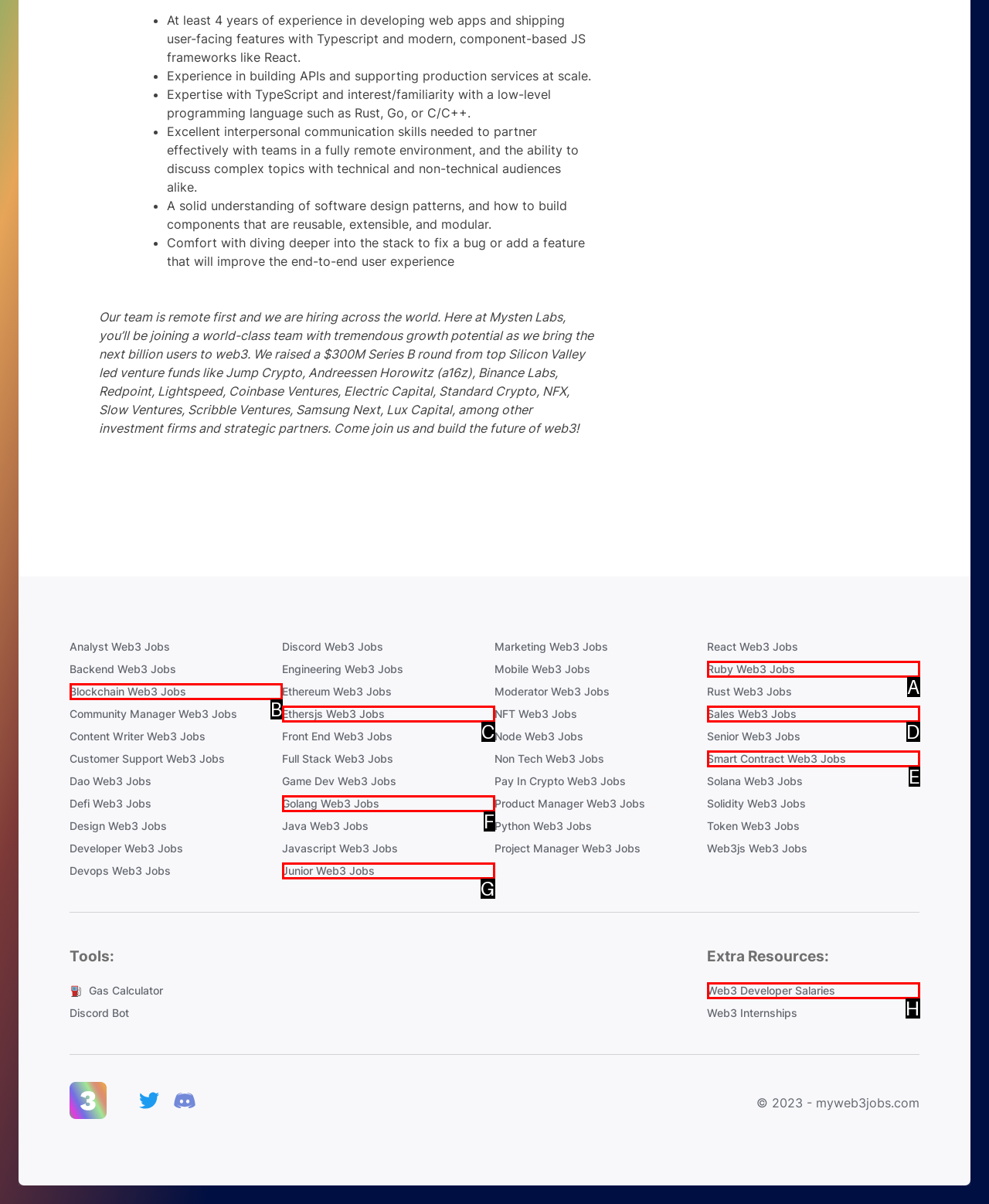Tell me which option best matches this description: Junior Web3 Jobs
Answer with the letter of the matching option directly from the given choices.

G